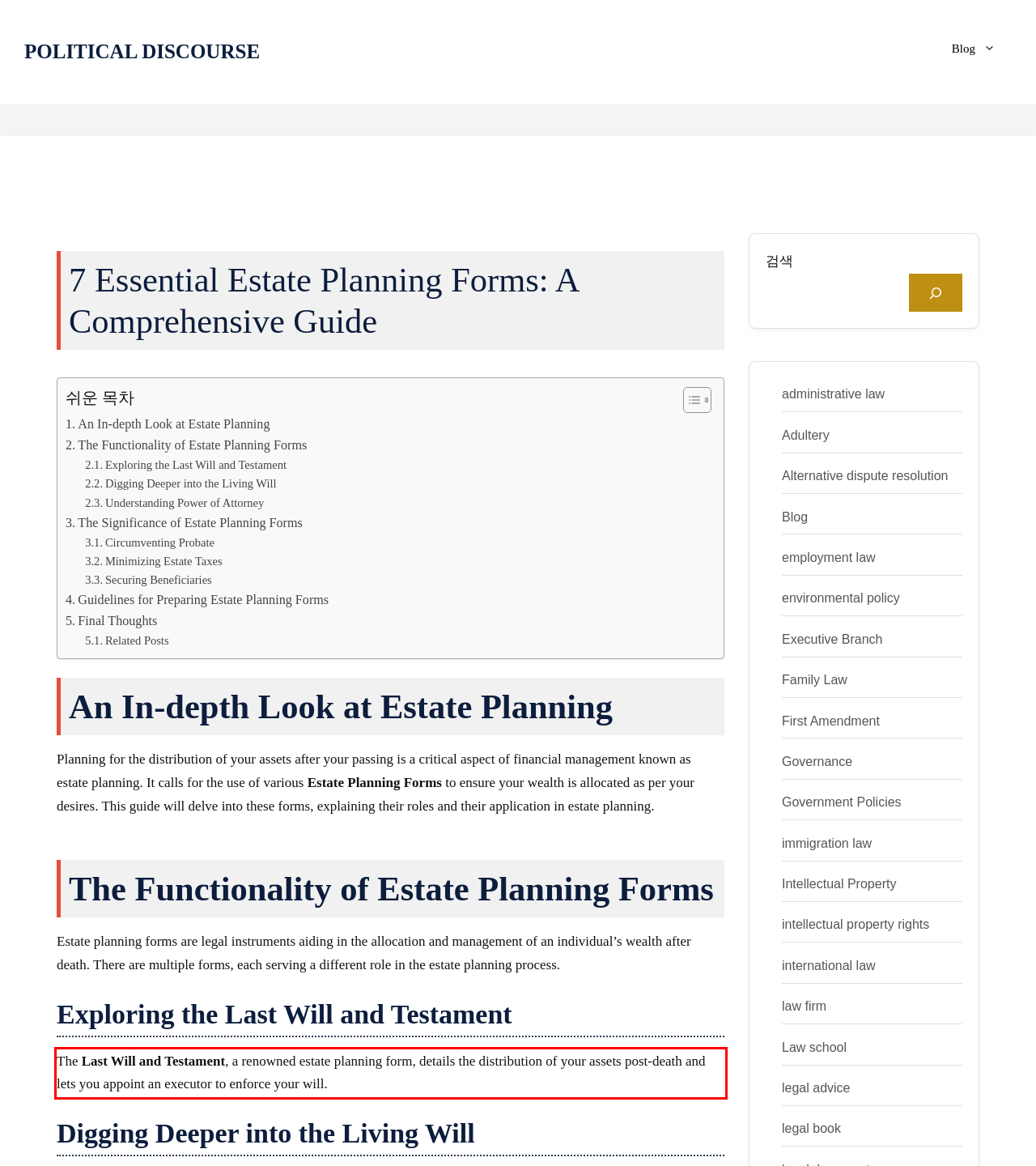Examine the webpage screenshot, find the red bounding box, and extract the text content within this marked area.

The Last Will and Testament, a renowned estate planning form, details the distribution of your assets post-death and lets you appoint an executor to enforce your will.